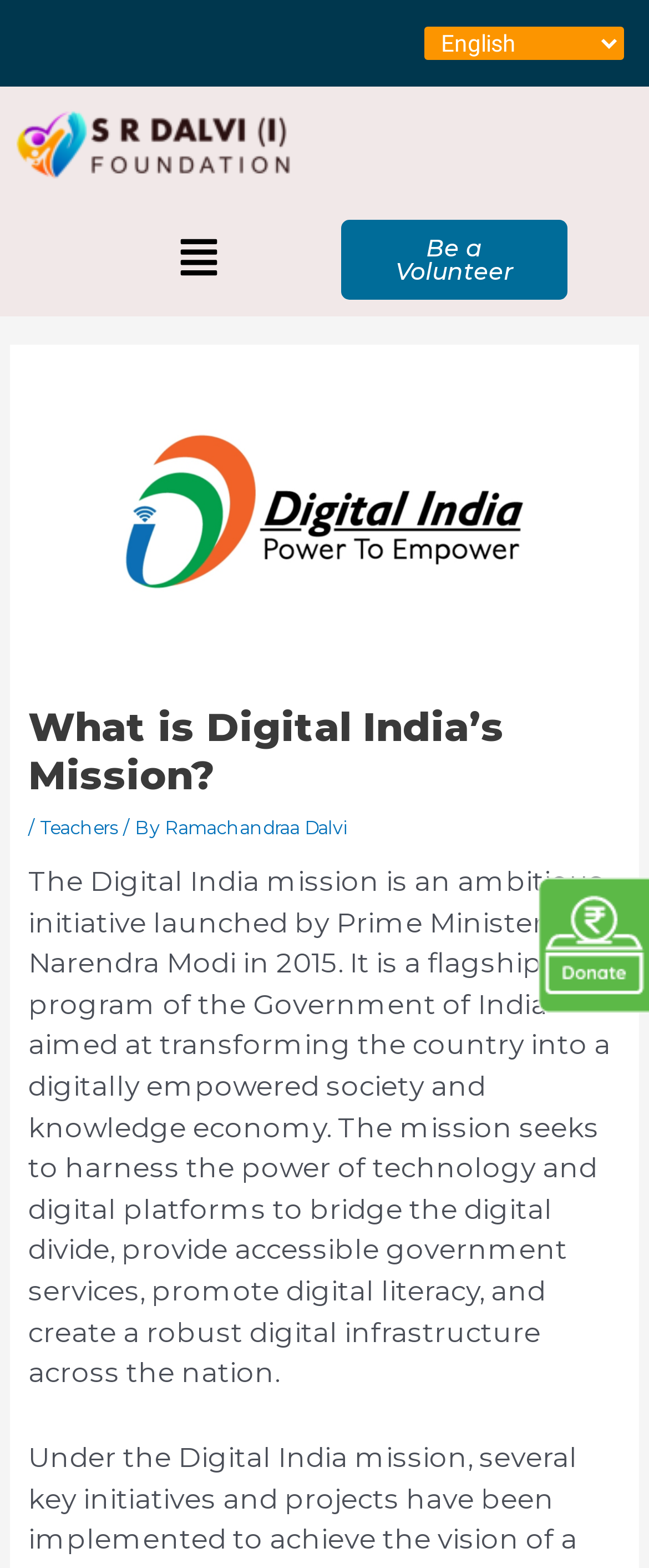Write a detailed summary of the webpage.

The webpage is about Digital India's mission, with the title "What is Digital India's Mission?" at the top. On the top-right corner, there is a combobox to select a language. Below the title, there are two links: "Teacher Community SRD I Foundation" with an accompanying image, and "Menu" button. 

On the right side of the page, there is a link "Be a Volunteer". Below this link, there is a header section that contains the main content of the page. The header section has a heading "What is Digital India’s Mission?" followed by a slash and two links "Teachers" and "Ramachandraa Dalvi". 

The main content of the page is a paragraph that describes the Digital India mission, which is an ambitious initiative launched by Prime Minister Narendra Modi in 2015 to transform the country into a digitally empowered society and knowledge economy. The mission aims to bridge the digital divide, provide accessible government services, promote digital literacy, and create a robust digital infrastructure across the nation. 

At the bottom-right corner of the page, there is another link with no text.